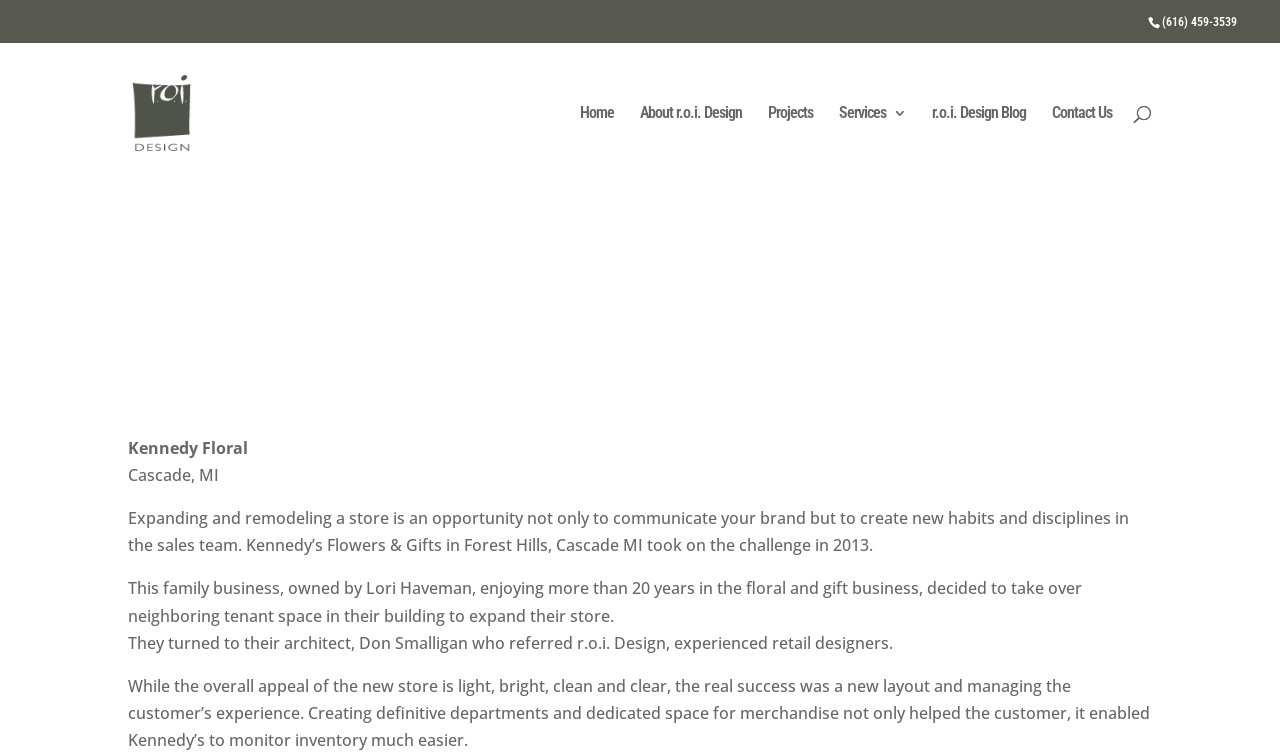Identify the bounding box coordinates of the clickable region to carry out the given instruction: "Search for something".

[0.157, 0.056, 0.877, 0.059]